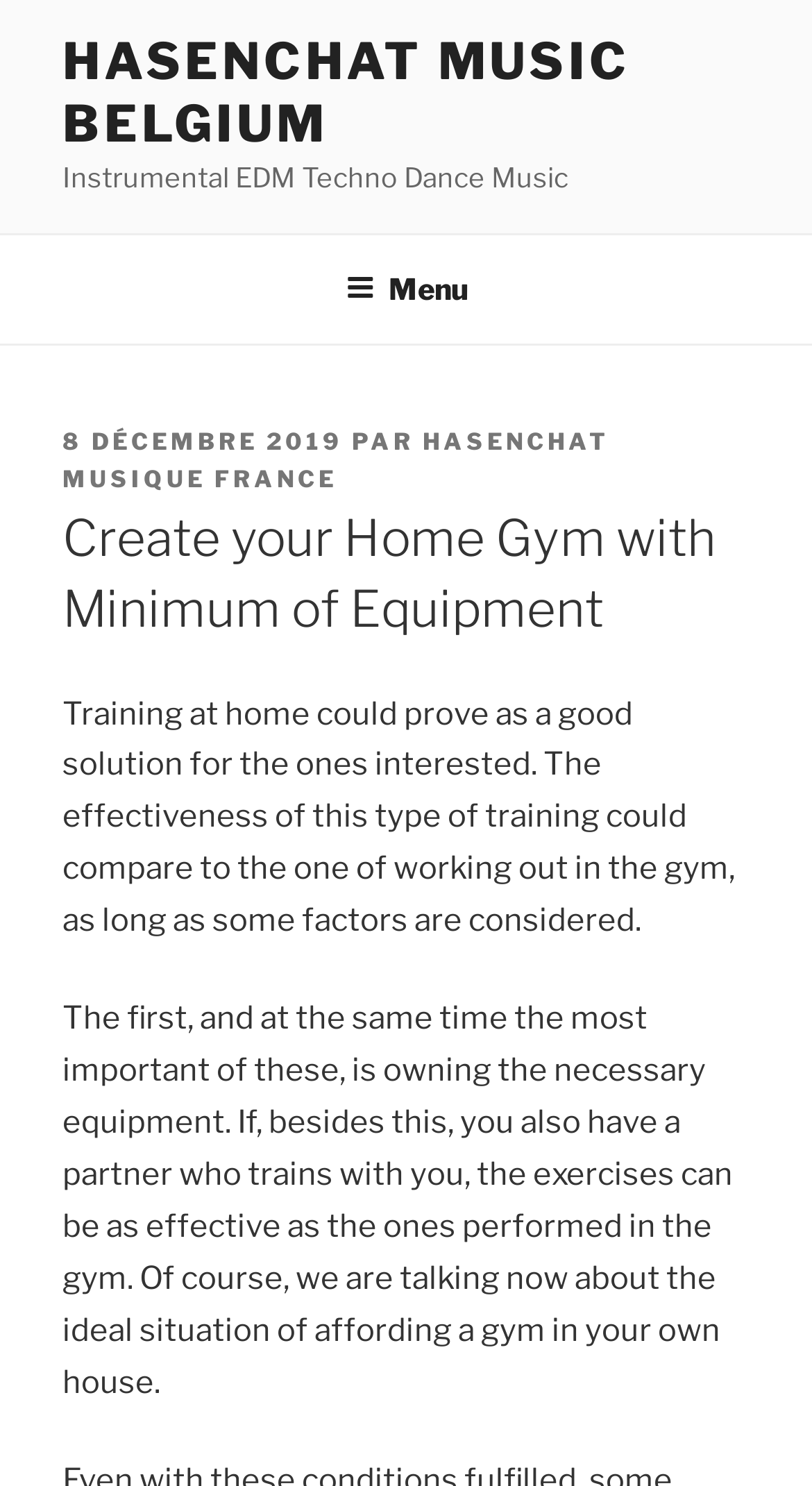What is the name of the website?
Answer the question based on the image using a single word or a brief phrase.

HasenChat Music Belgium